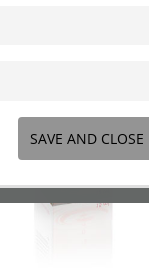Answer in one word or a short phrase: 
What type of products might be related to this interface?

Health or wellness products